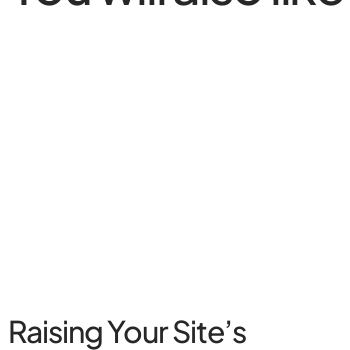What is the benefit of using the guide?
Please elaborate on the answer to the question with detailed information.

By following the guide, readers can improve their site's ranking in search engine results, making it more visible and accessible to their target audience.